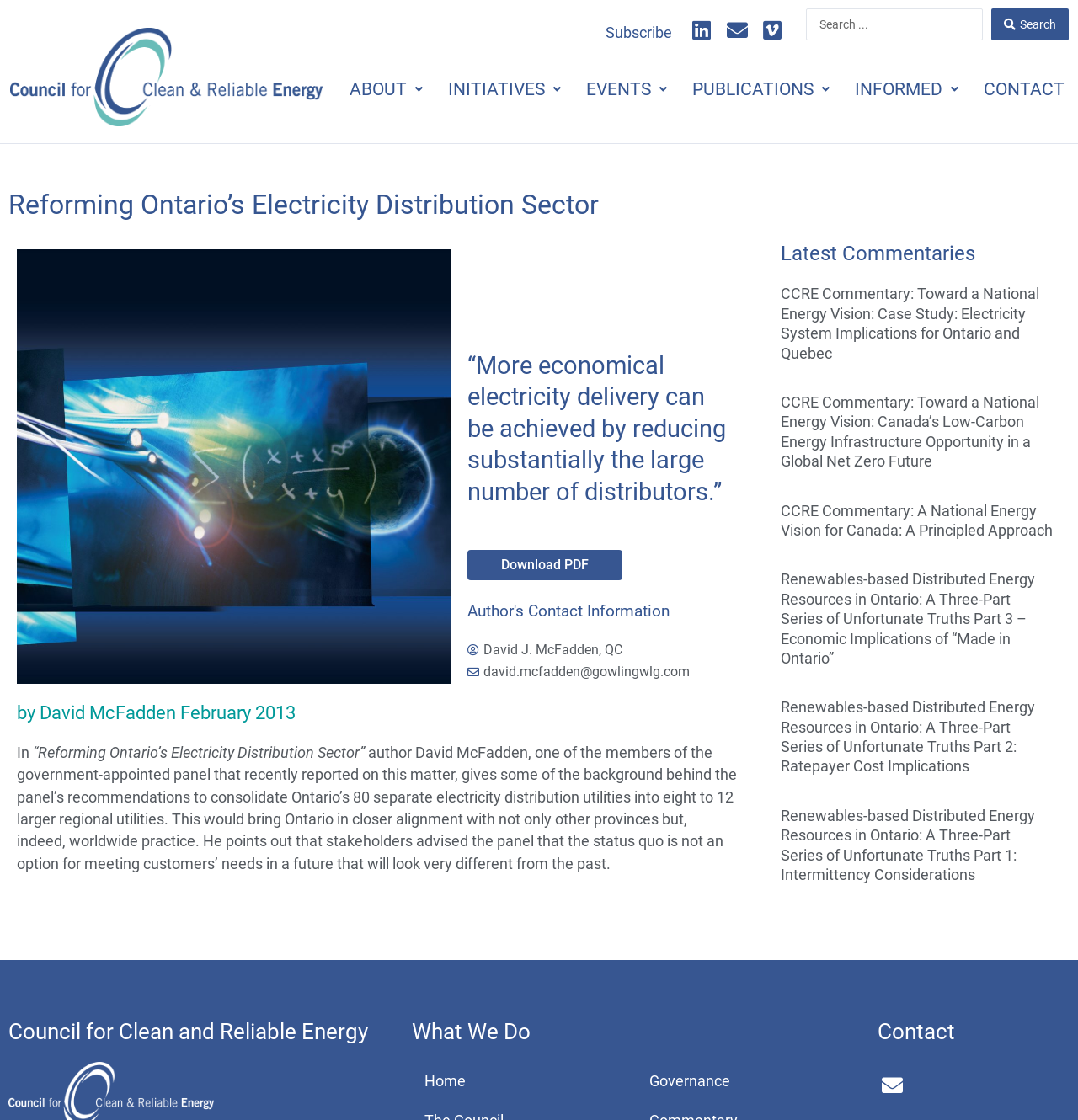Determine the heading of the webpage and extract its text content.

Reforming Ontario’s Electricity Distribution Sector